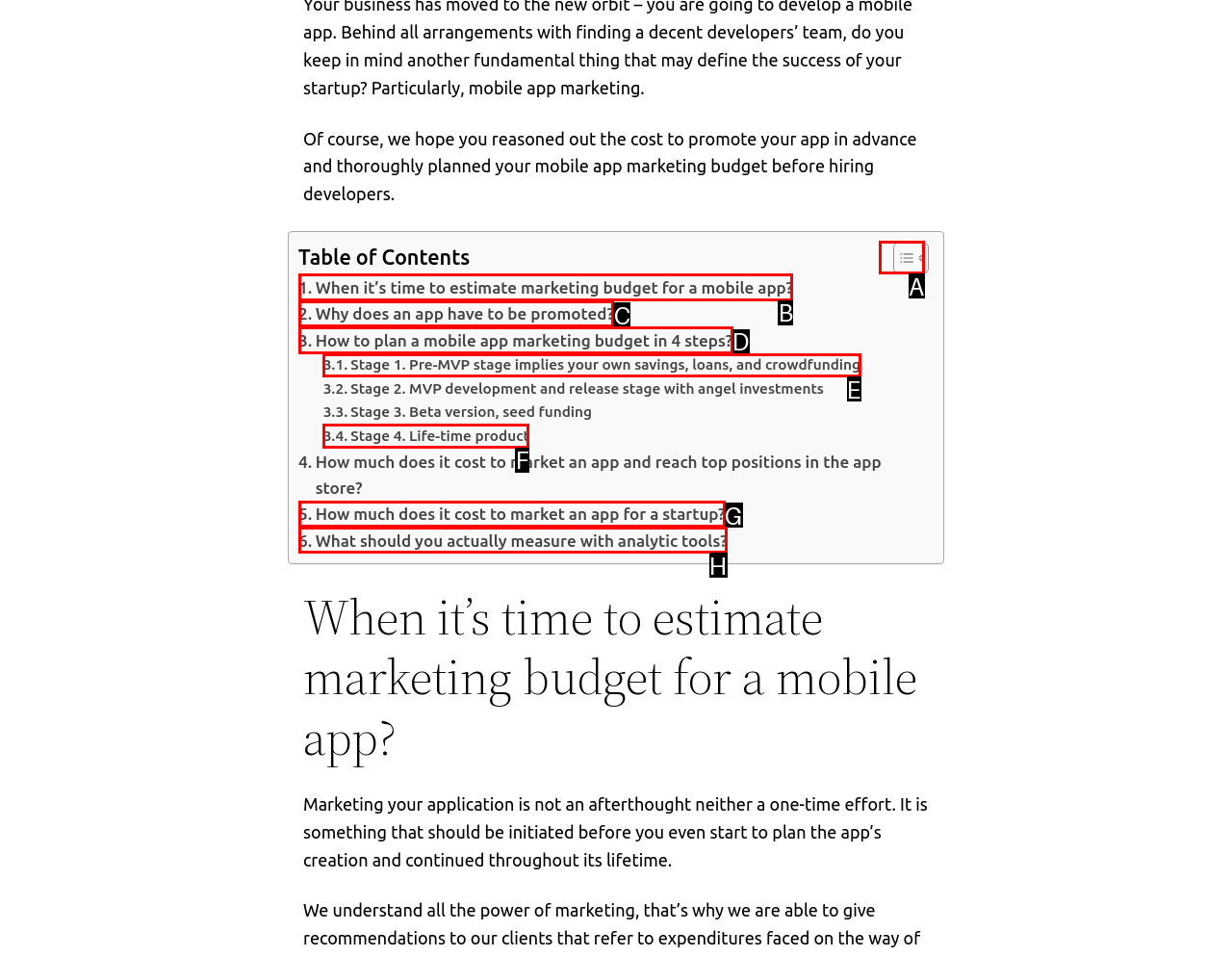Identify the HTML element that best matches the description: Stage 4. Life-time product. Provide your answer by selecting the corresponding letter from the given options.

F